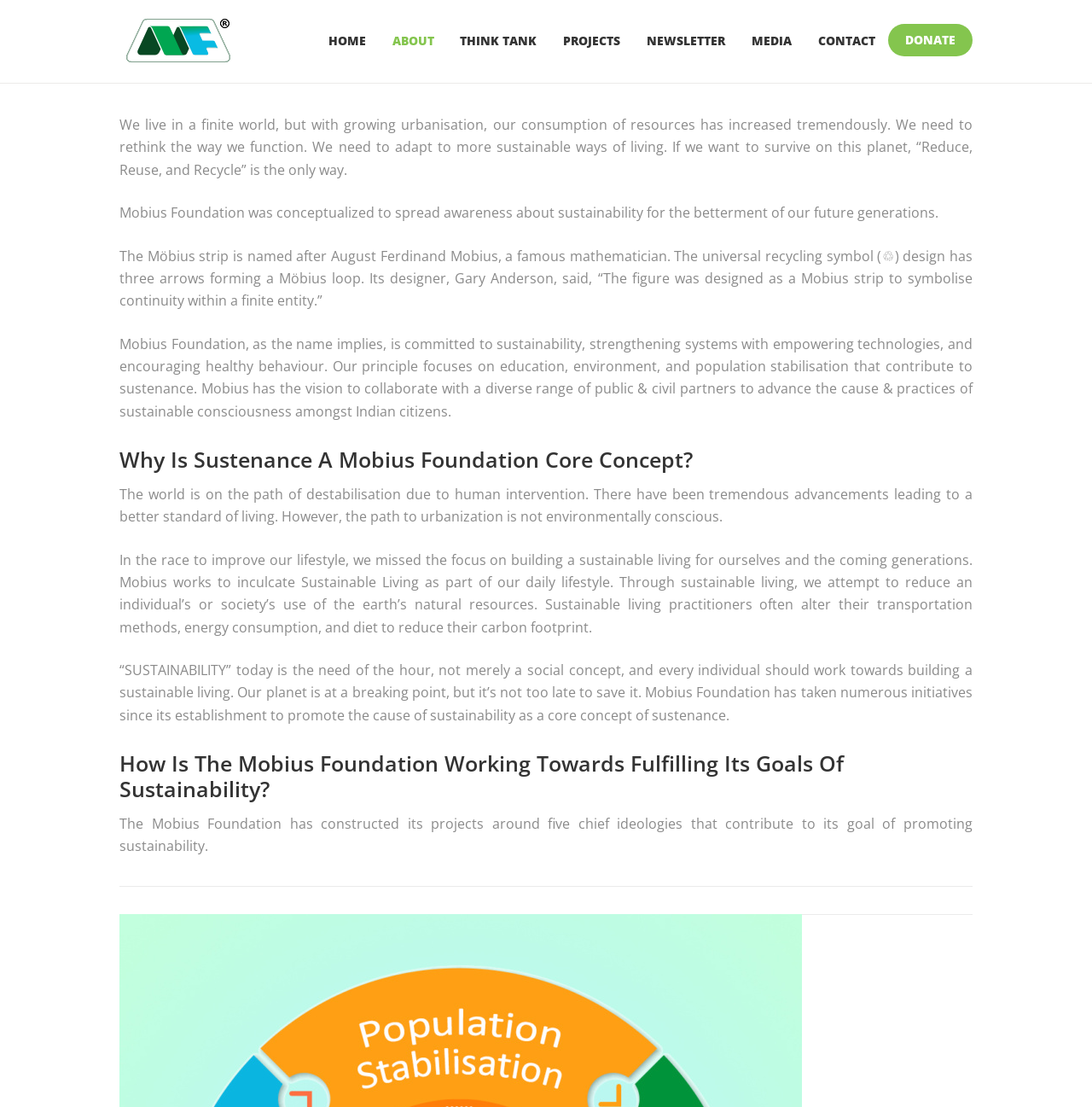Given the webpage screenshot, identify the bounding box of the UI element that matches this description: "Think Tank".

[0.409, 0.014, 0.504, 0.06]